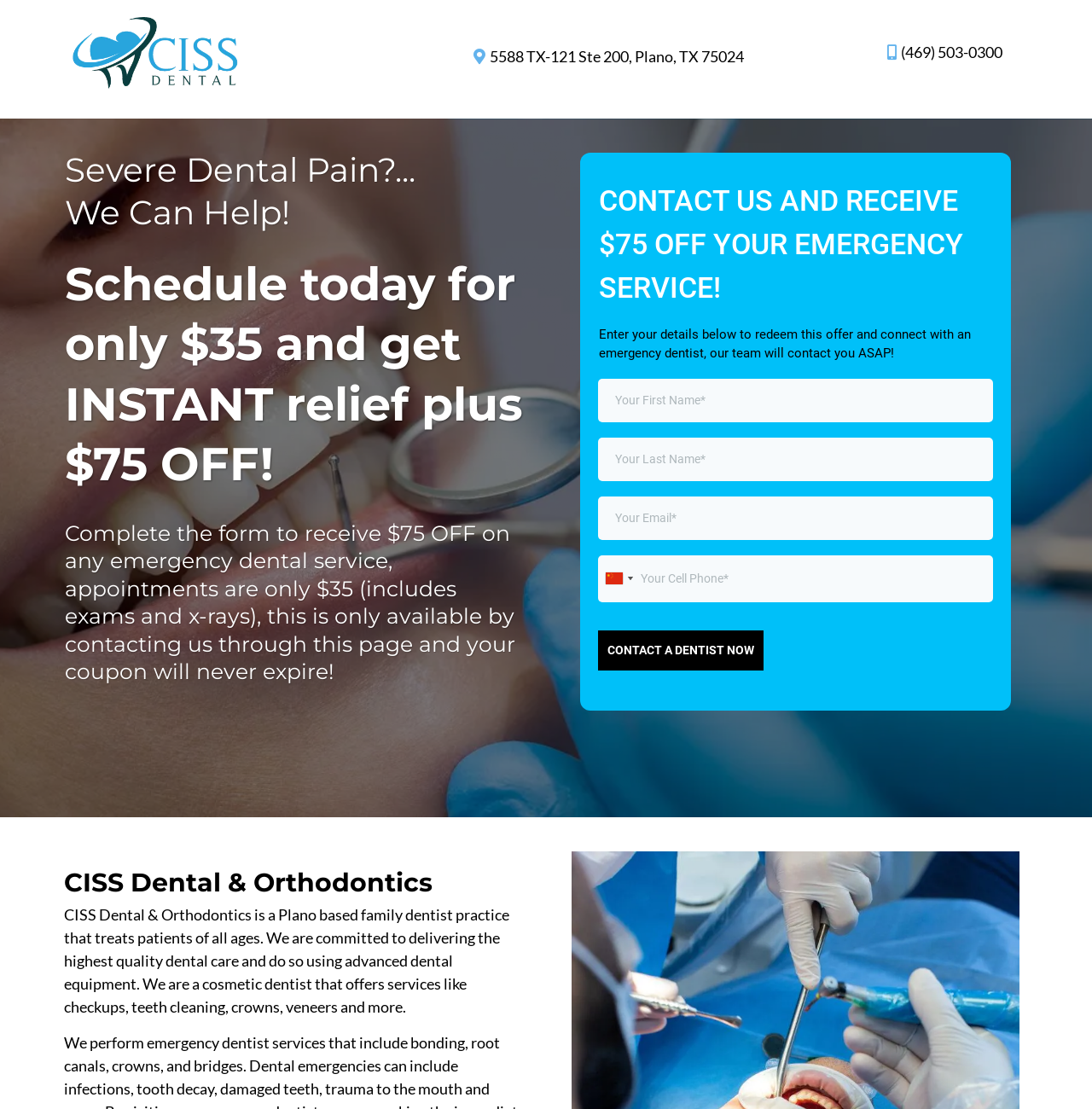Pinpoint the bounding box coordinates of the clickable area needed to execute the instruction: "Click the link to get directions to 5588 TX-121 Ste 200, Plano, TX 75024". The coordinates should be specified as four float numbers between 0 and 1, i.e., [left, top, right, bottom].

[0.448, 0.042, 0.681, 0.059]